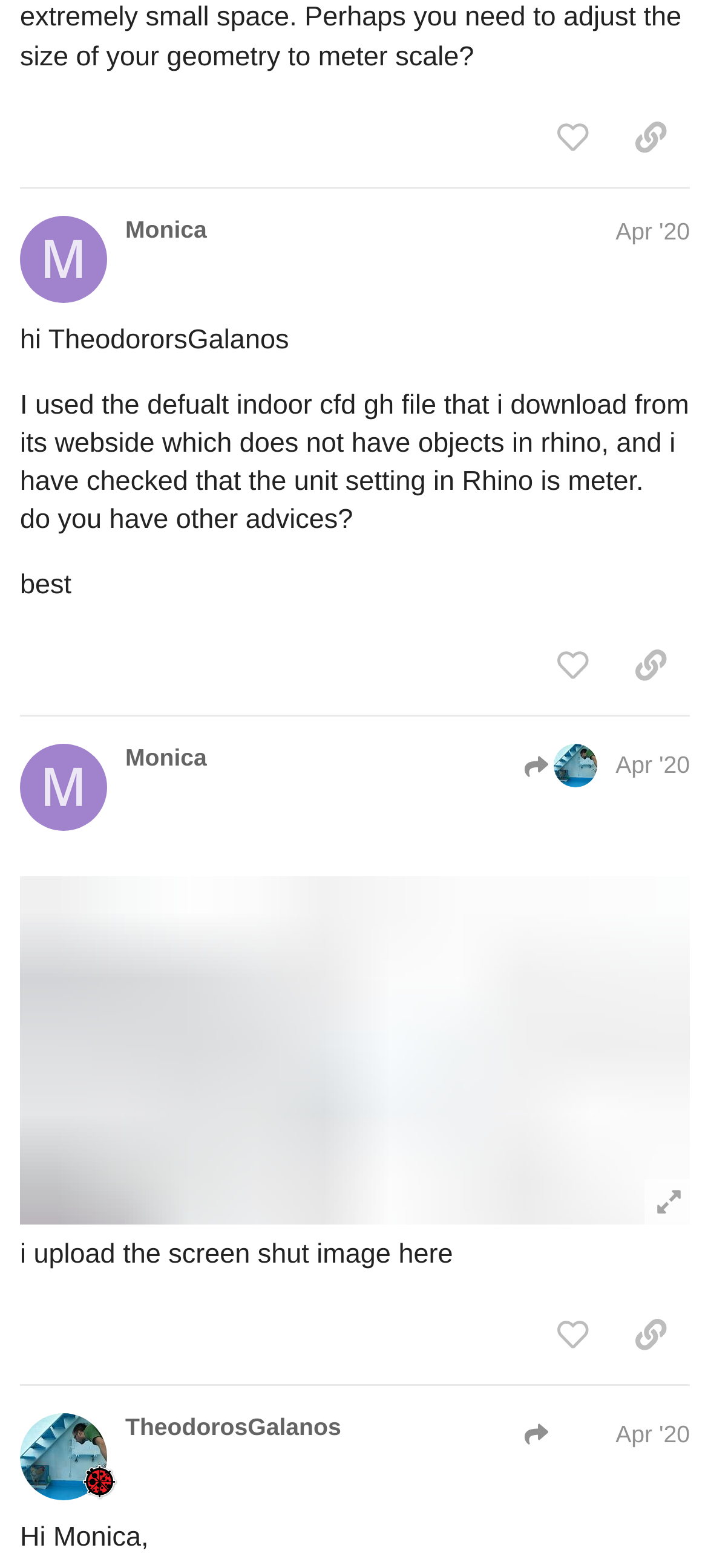Please identify the bounding box coordinates of the element I should click to complete this instruction: 'copy a link to this post to clipboard'. The coordinates should be given as four float numbers between 0 and 1, like this: [left, top, right, bottom].

[0.864, 0.055, 0.974, 0.099]